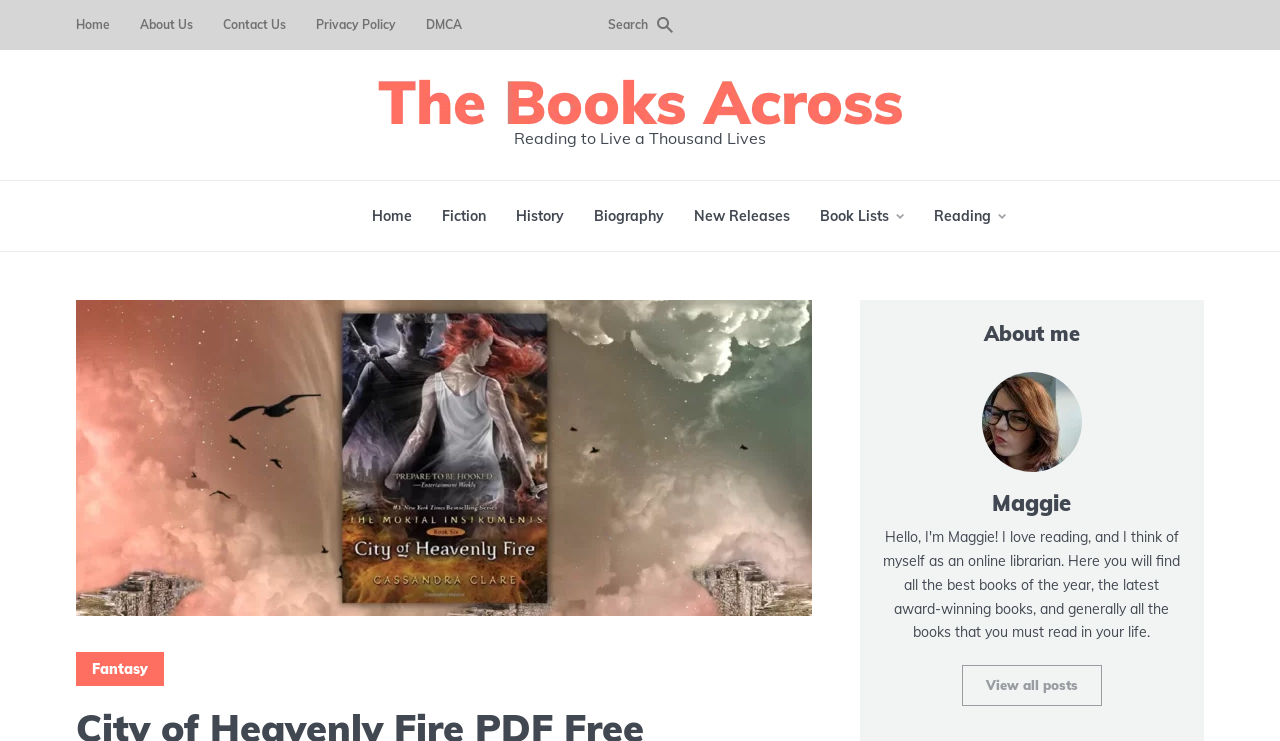Your task is to find and give the main heading text of the webpage.

City of Heavenly Fire PDF Free Download